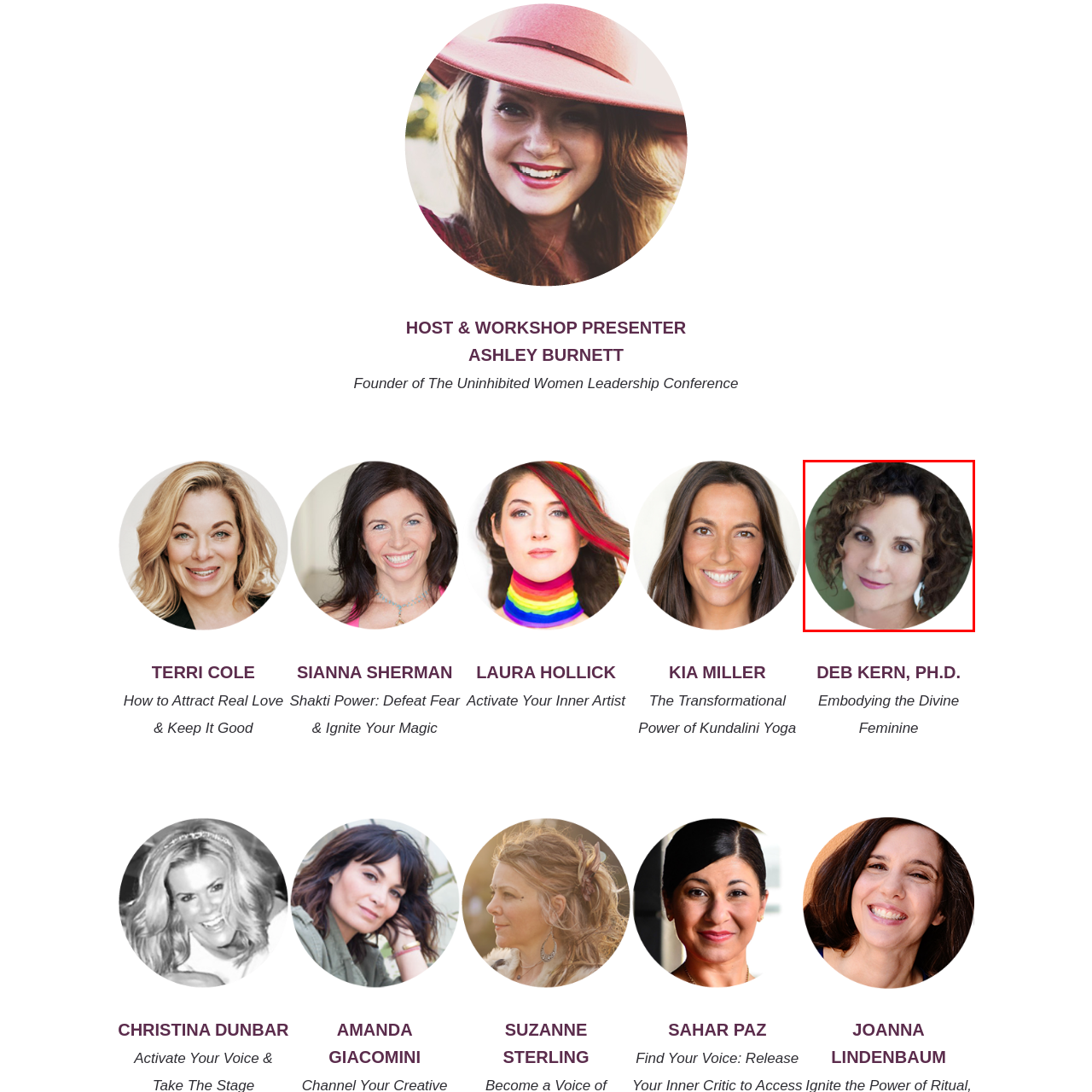Provide a thorough description of the scene depicted within the red bounding box.

The image features Deb Kern, Ph.D., showcasing her warm smile and expressive features against a soft green background. Her curly hair frames her face, and she wears delicate earrings, adding a touch of elegance. Deb is known for her work focused on embodying the divine feminine, embodying both professionalism and approachability. This presentation highlights her role as an influential figure and workshop presenter, inviting participants to explore deeper connections with themselves and others through her teachings.